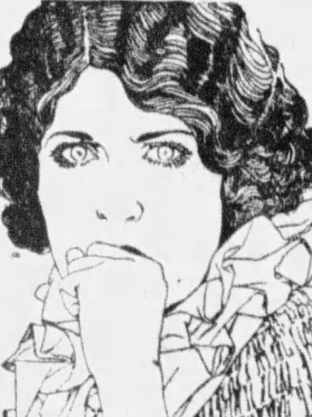Offer an in-depth caption for the image presented.

This image features a striking black-and-white sketch of the actress Alyce Mills, known for her coquettish allure. The artwork captures a close-up of Mills, showcasing her expressive eyes and thoughtful demeanor as she appears to be deep in contemplation, with her hand thoughtfully placed near her mouth. Her hairstyle, characterized by soft, voluminous curls, frames her face elegantly. The ruffled collar of her dress adds a touch of vintage glamour, reflecting the style of the era she represents. This illustration served as a promotional piece for the 1926 silent film "The Romance of a Million Dollars," based on a novel by Elizabeth Dejeans, who wrote under the nom de plume Frances Elizabeth Janes. The image resonates with a sense of nostalgia and highlights the charm of early 20th-century cinema.